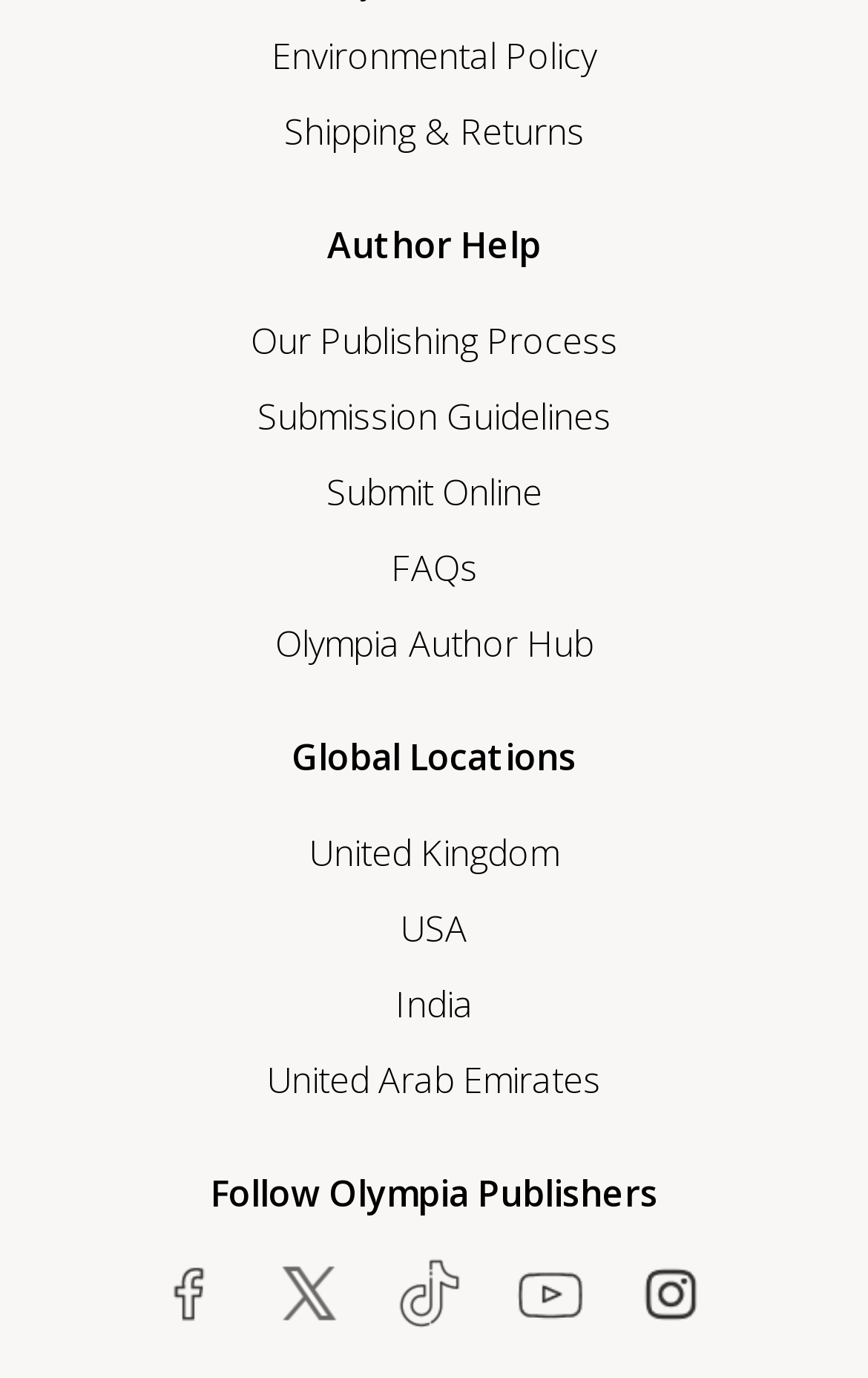Determine the bounding box coordinates for the clickable element to execute this instruction: "Visit the website fodok.jku.at". Provide the coordinates as four float numbers between 0 and 1, i.e., [left, top, right, bottom].

None